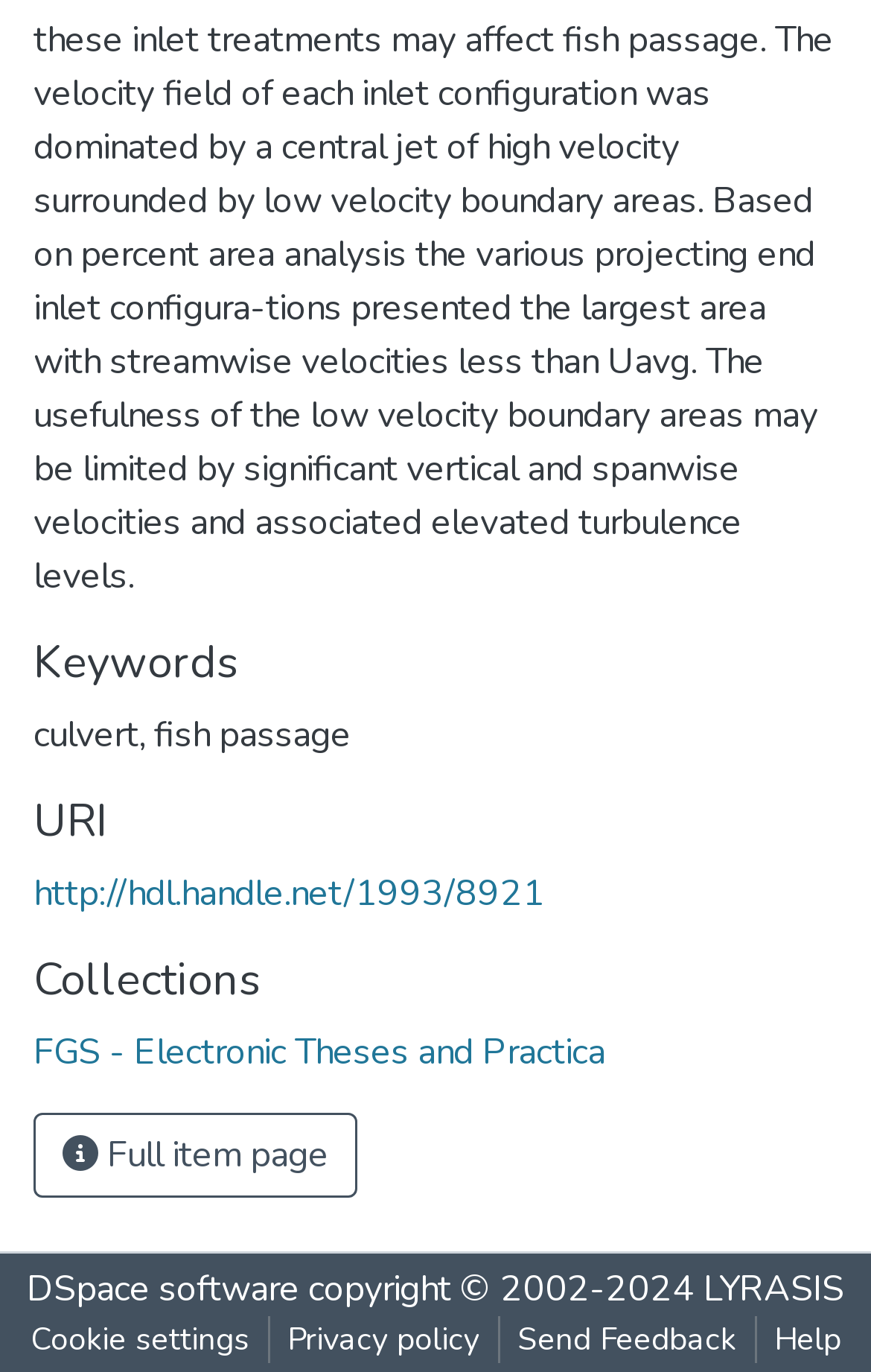Provide a single word or phrase to answer the given question: 
What is the name of the collection?

FGS - Electronic Theses and Practica